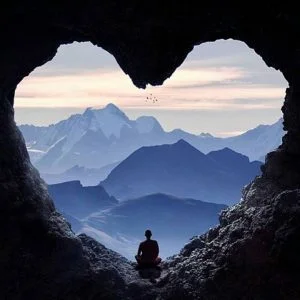What is the figure in the image doing?
Please give a detailed and thorough answer to the question, covering all relevant points.

The caption describes the figure as sitting in meditation, which implies a state of contemplation and quiet reflection, silhouetted against the majestic mountains and softly lit sky.